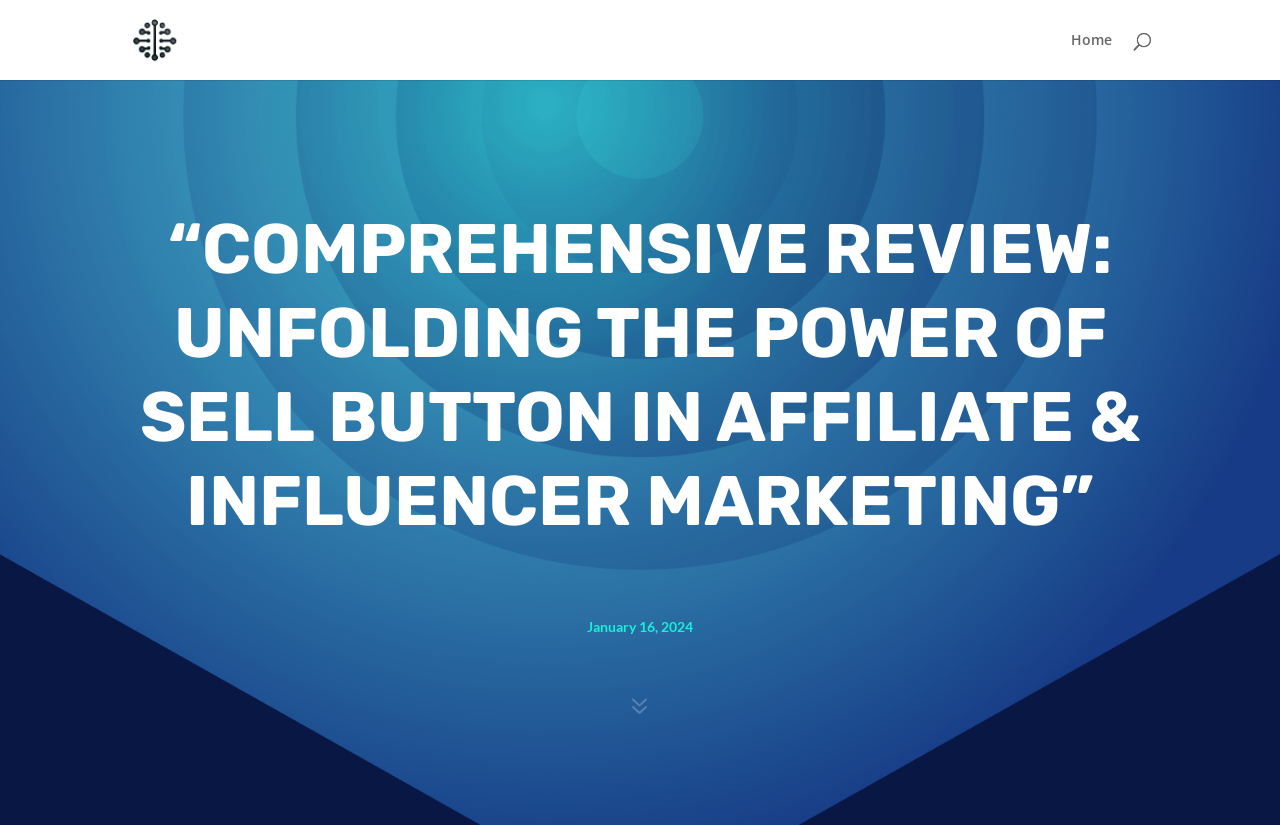Is there a WordPress logo on the webpage?
Answer the question with a single word or phrase by looking at the picture.

Yes